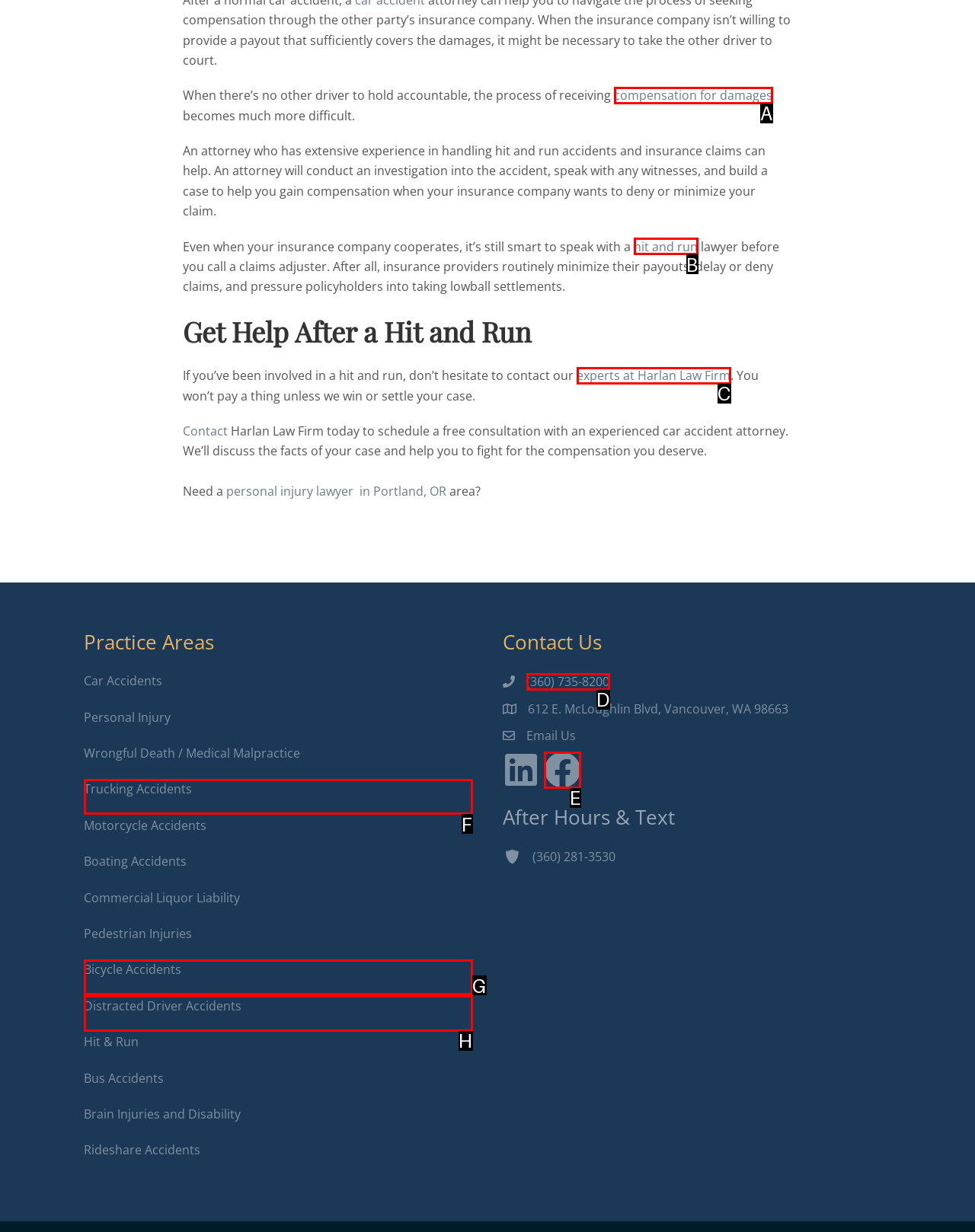To perform the task "Learn about hit and run accidents", which UI element's letter should you select? Provide the letter directly.

B